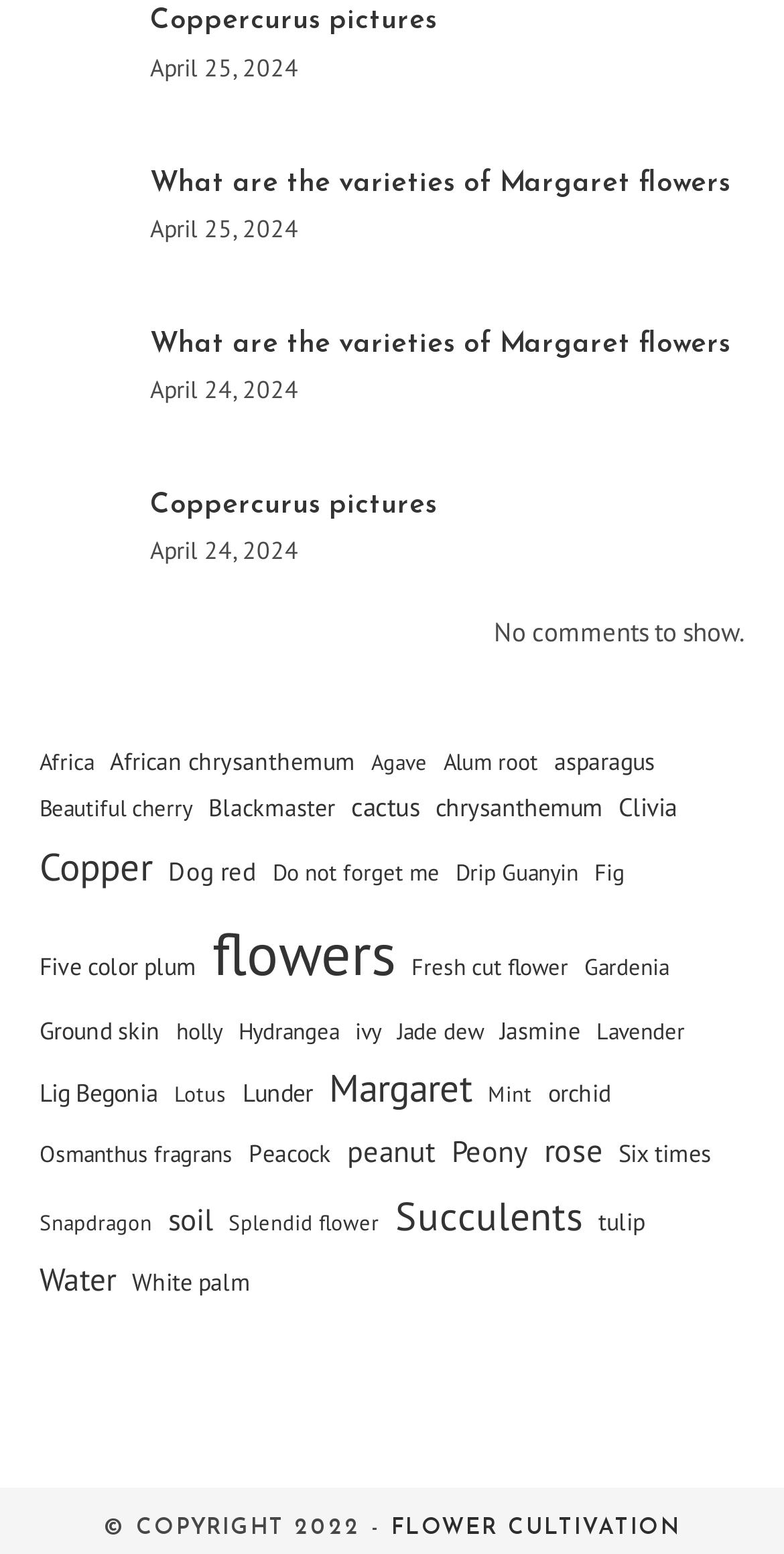Find the bounding box coordinates of the UI element according to this description: "Alum root".

[0.565, 0.477, 0.686, 0.503]